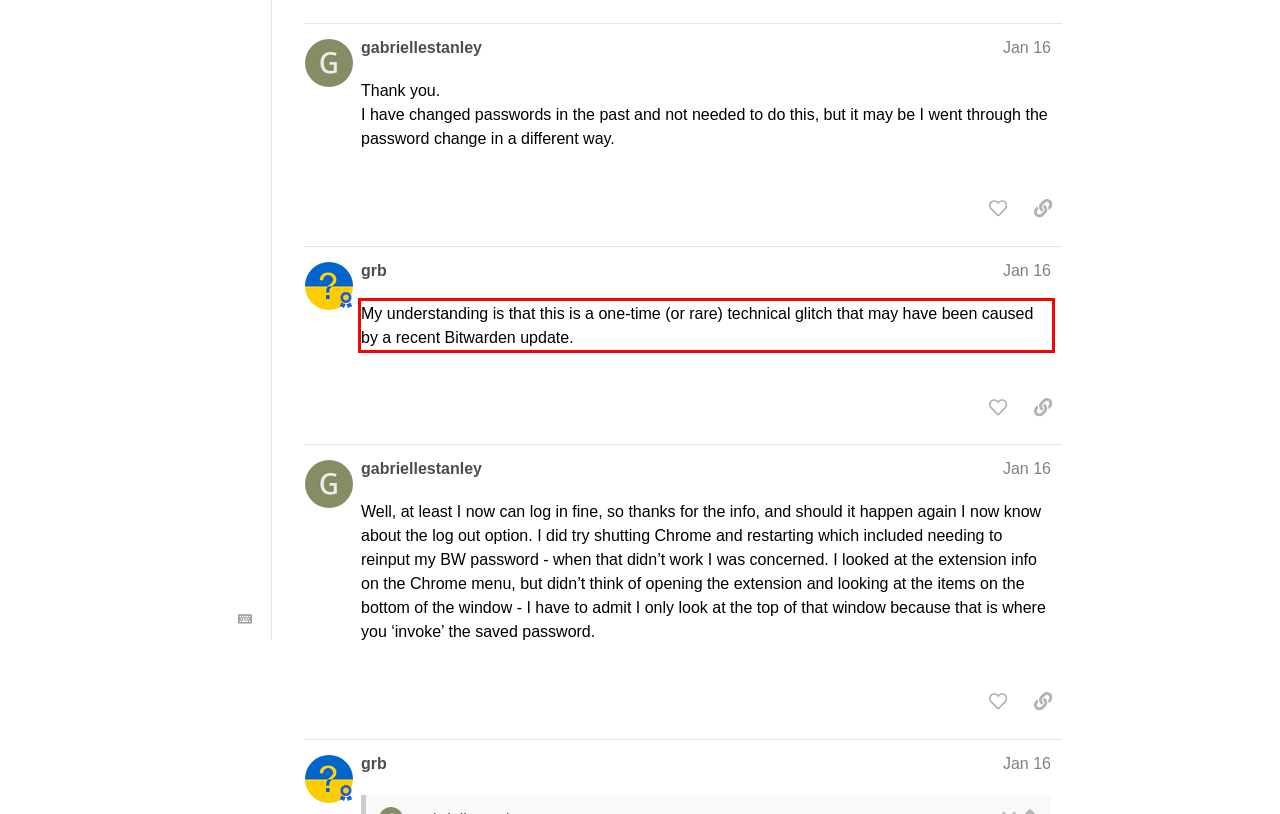Review the screenshot of the webpage and recognize the text inside the red rectangle bounding box. Provide the extracted text content.

My understanding is that this is a one-time (or rare) technical glitch that may have been caused by a recent Bitwarden update.